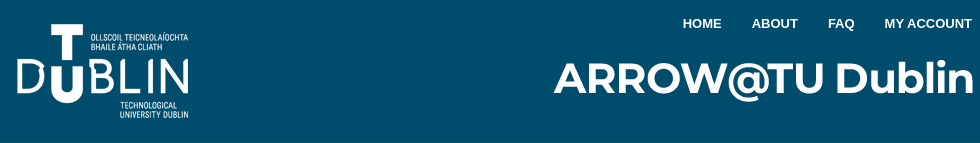Explain what is happening in the image with elaborate details.

This image showcases the header section of the ARROW@TU Dublin webpage. The background is a deep blue, setting a professional tone. At the left, the university's name, "DUBLIN," is displayed prominently in bold white letters, with the abbreviation "TU" stylized to emphasize "Technological University Dublin." Below this, a smaller caption in lighter text reads "Technological University Dublin," reinforcing the institutional identity. 

To the right, the navigation links include options such as "HOME," "ABOUT," "FAQ," and "MY ACCOUNT," allowing users to easily access different sections of the website. The visually appealing layout and clear typography underscore the commitment to accessibility and user experience on the platform. This design effectively connects users to the university's resources and information.